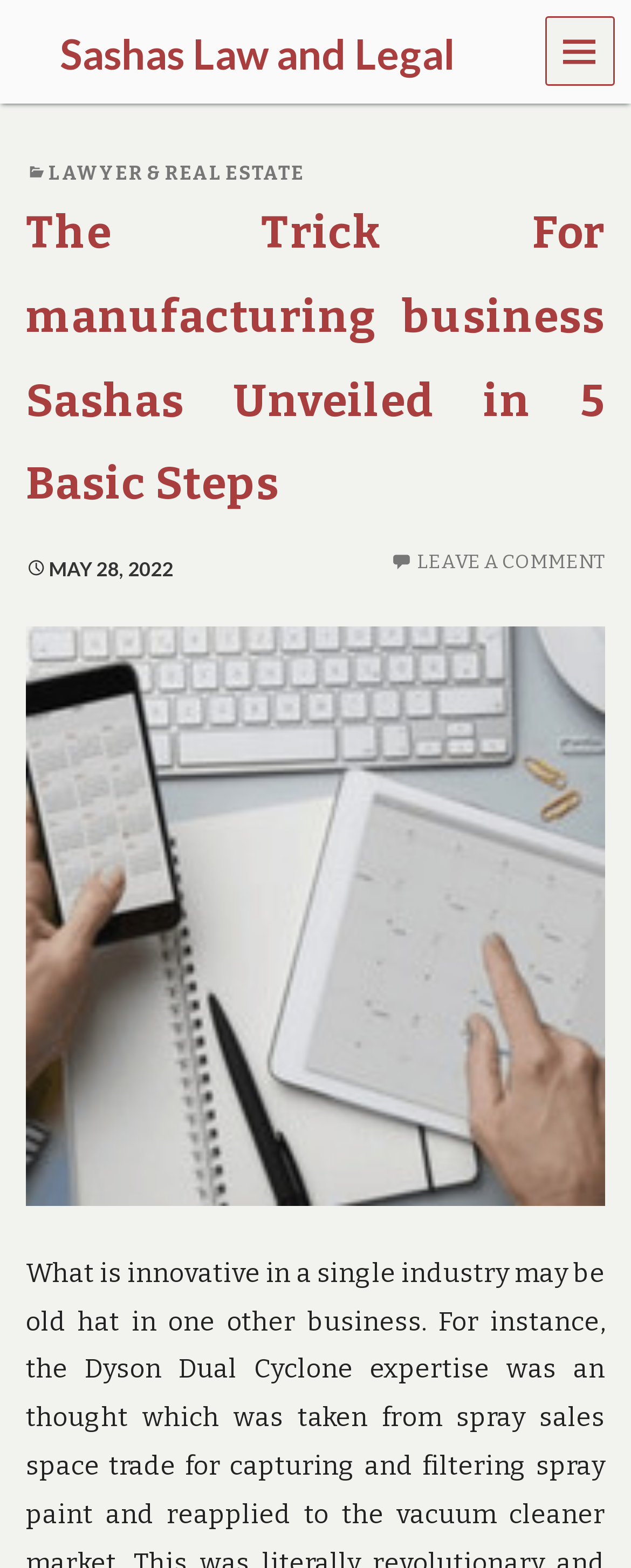Find the bounding box coordinates for the UI element that matches this description: "Menu".

[0.865, 0.01, 0.975, 0.054]